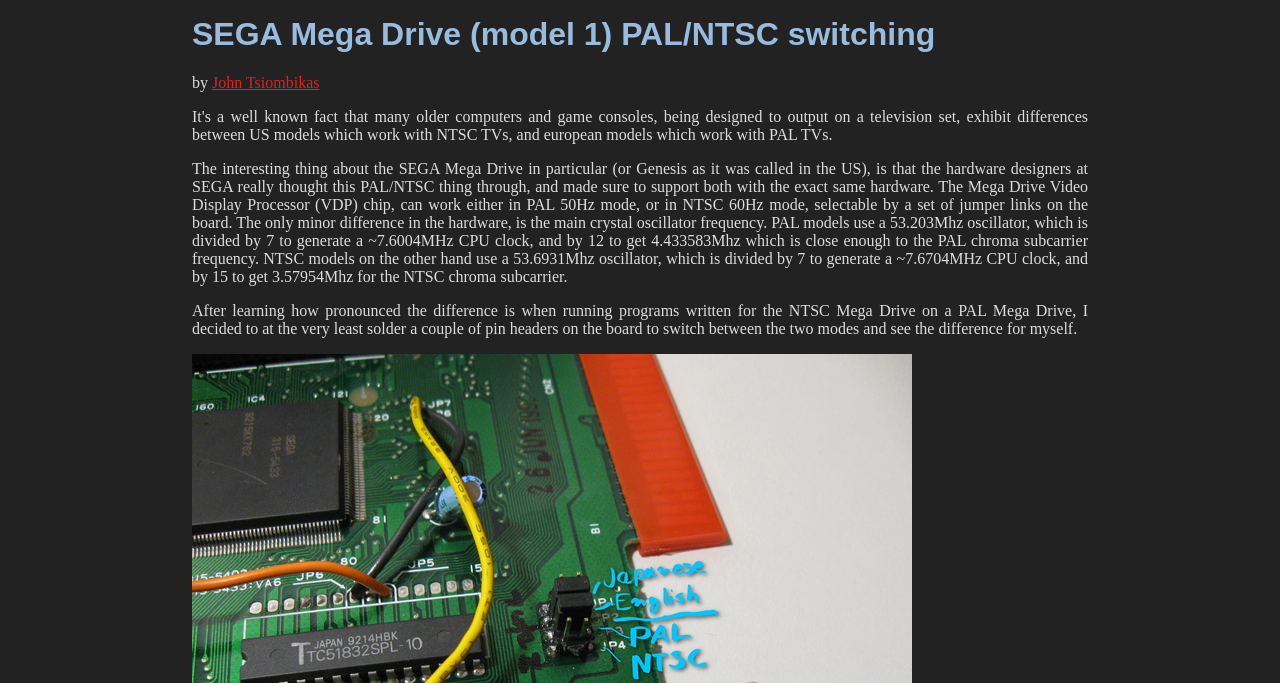Provide the bounding box coordinates of the HTML element described as: "John Tsiombikas". The bounding box coordinates should be four float numbers between 0 and 1, i.e., [left, top, right, bottom].

[0.166, 0.109, 0.25, 0.134]